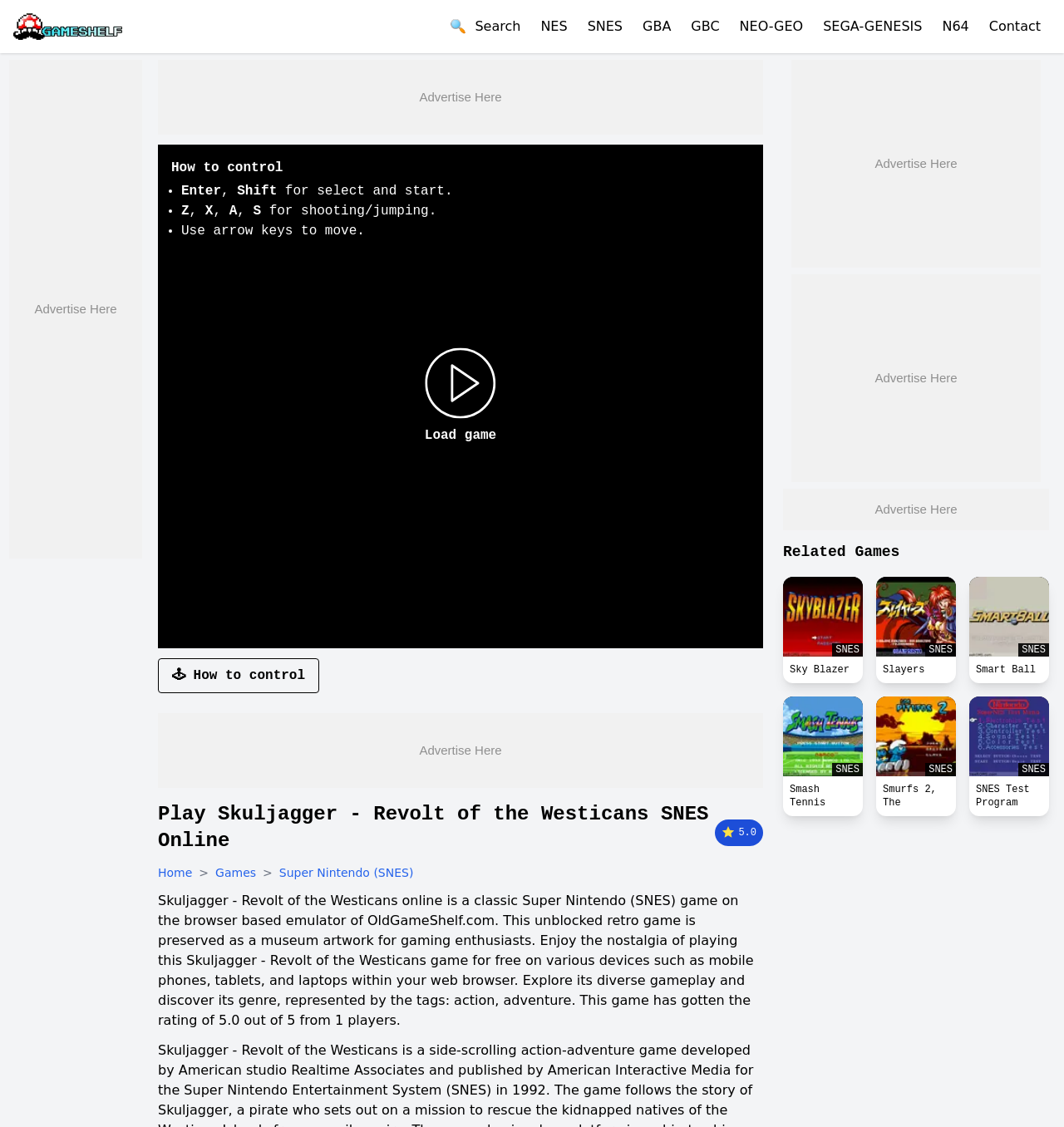From the given element description: "GBA", find the bounding box for the UI element. Provide the coordinates as four float numbers between 0 and 1, in the order [left, top, right, bottom].

[0.604, 0.016, 0.631, 0.03]